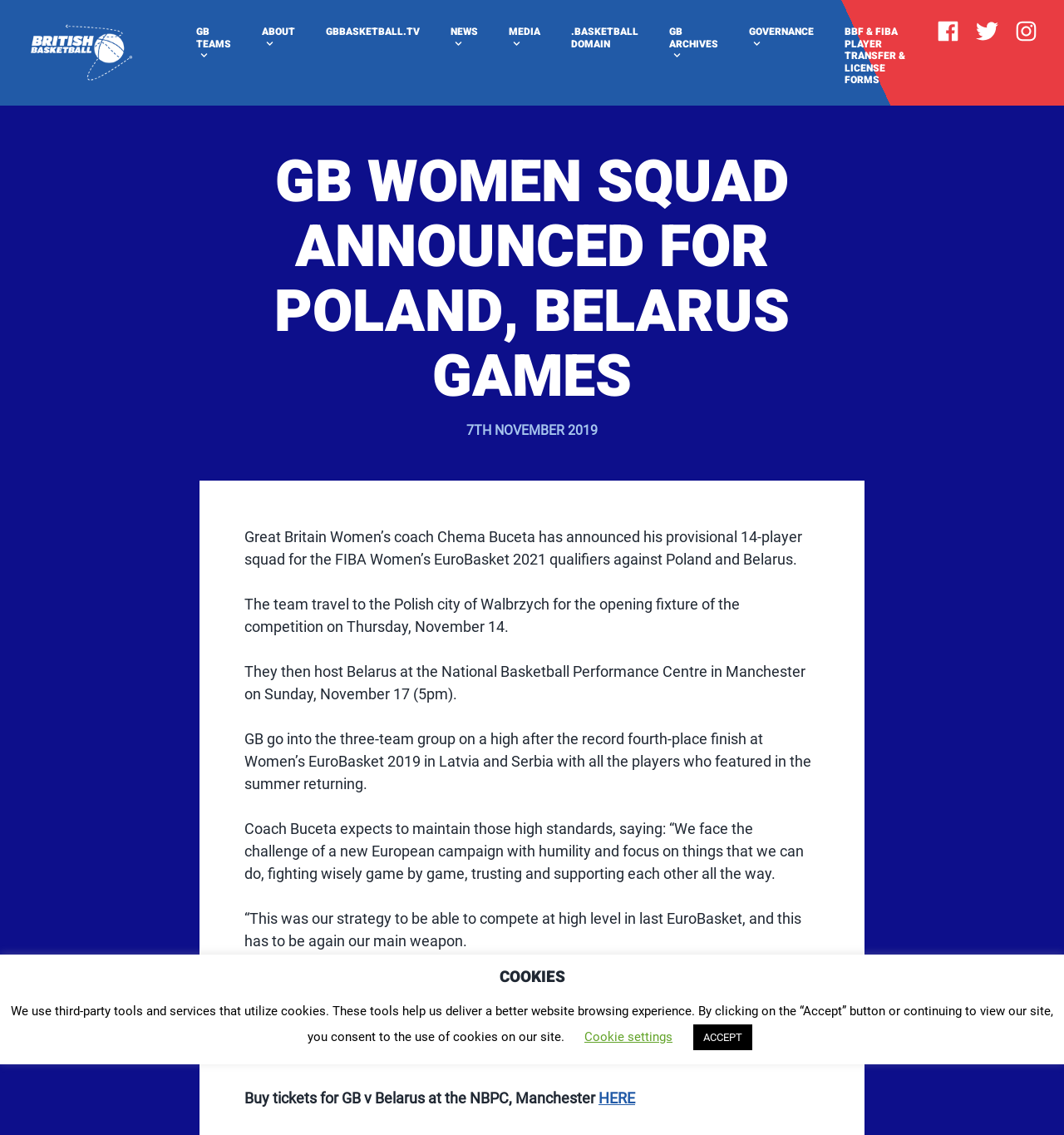Illustrate the webpage thoroughly, mentioning all important details.

The webpage is about the announcement of the GB Women squad for the Poland and Belarus games by British Basketball. At the top left corner, there is a link to skip to the content. Next to it, there is a logo of British Basketball, which is an image with a link to the organization's website. Below the logo, there is a static text "Home of GB Basketball".

The top navigation menu consists of 9 links: "GB TEAMS", "ABOUT", "GBBASKETBALL.TV", "NEWS", "MEDIA", ".BASKETBALL DOMAIN", "GB ARCHIVES", "GOVERNANCE", and "BBF & FIBA PLAYER TRANSFER & LICENSE FORMS". These links are aligned horizontally and take up most of the top section of the page.

On the top right corner, there are three social media links: "FACEBOOK", "TWITTER", and "INSTAGRAM". Next to them, there is a search box with a placeholder text "Search for:".

The main content of the page is divided into two sections. The first section has a heading "GB WOMEN SQUAD ANNOUNCED FOR POLAND, BELARUS GAMES" and a time stamp "7TH NOVEMBER 2019". Below the heading, there are four paragraphs of text describing the announcement of the squad, the upcoming games, and the coach's expectations.

The second section has a call-to-action button "Buy tickets for GB v Belarus at the NBPC, Manchester" with a link "HERE" next to it.

At the bottom of the page, there is a section about cookies, with a heading "COOKIES", a paragraph of text explaining the use of cookies, and two buttons: "Cookie settings" and "ACCEPT".